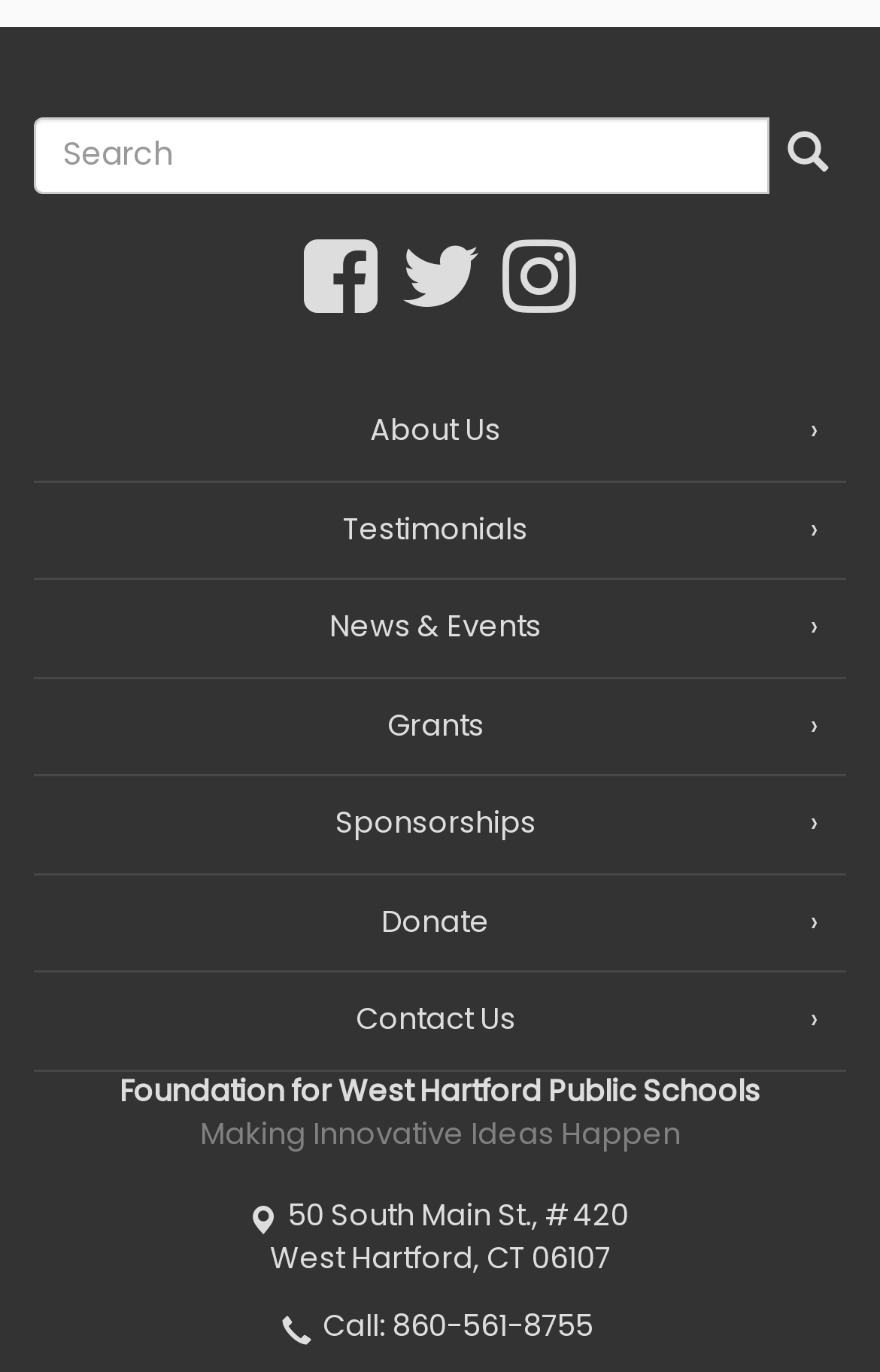Utilize the details in the image to thoroughly answer the following question: What is the address of the organization?

I found the answer by looking at the link element with the text '50 South Main St., #420 West Hartford, CT 06107'. This text is likely to be the address of the organization since it is displayed in a format that is typical for addresses.